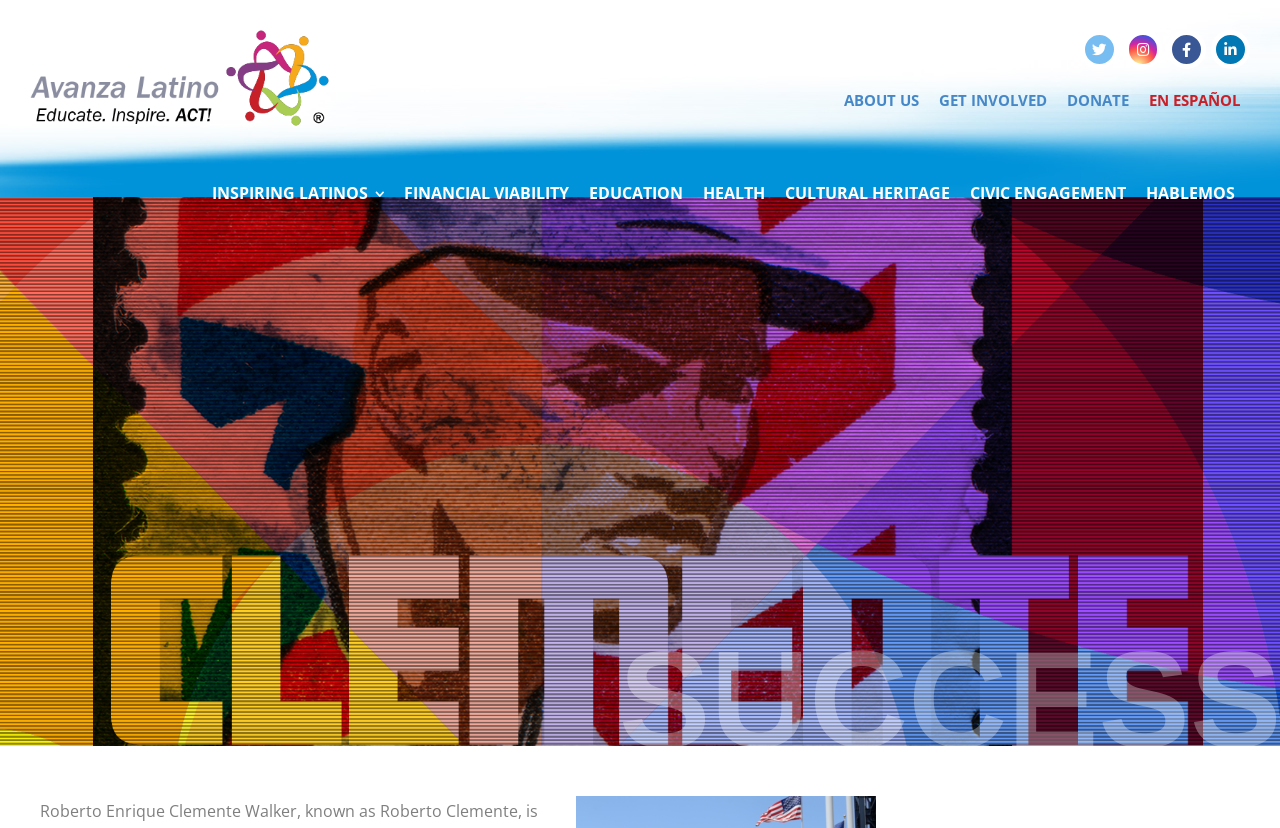Respond to the question below with a single word or phrase: What is the theme of the webpage?

Latino Advancement